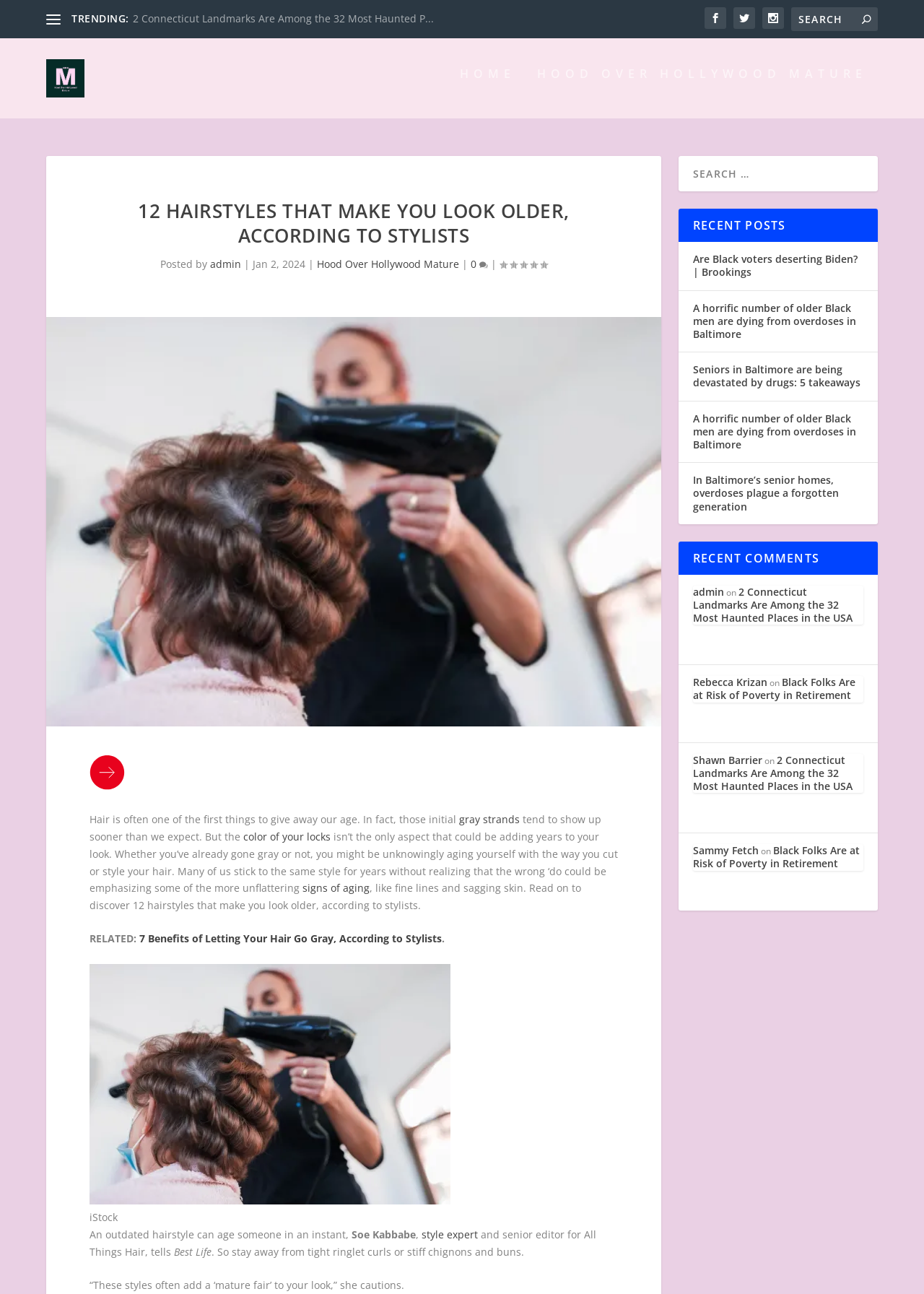Identify the bounding box coordinates for the UI element described as: "admin".

[0.75, 0.452, 0.784, 0.463]